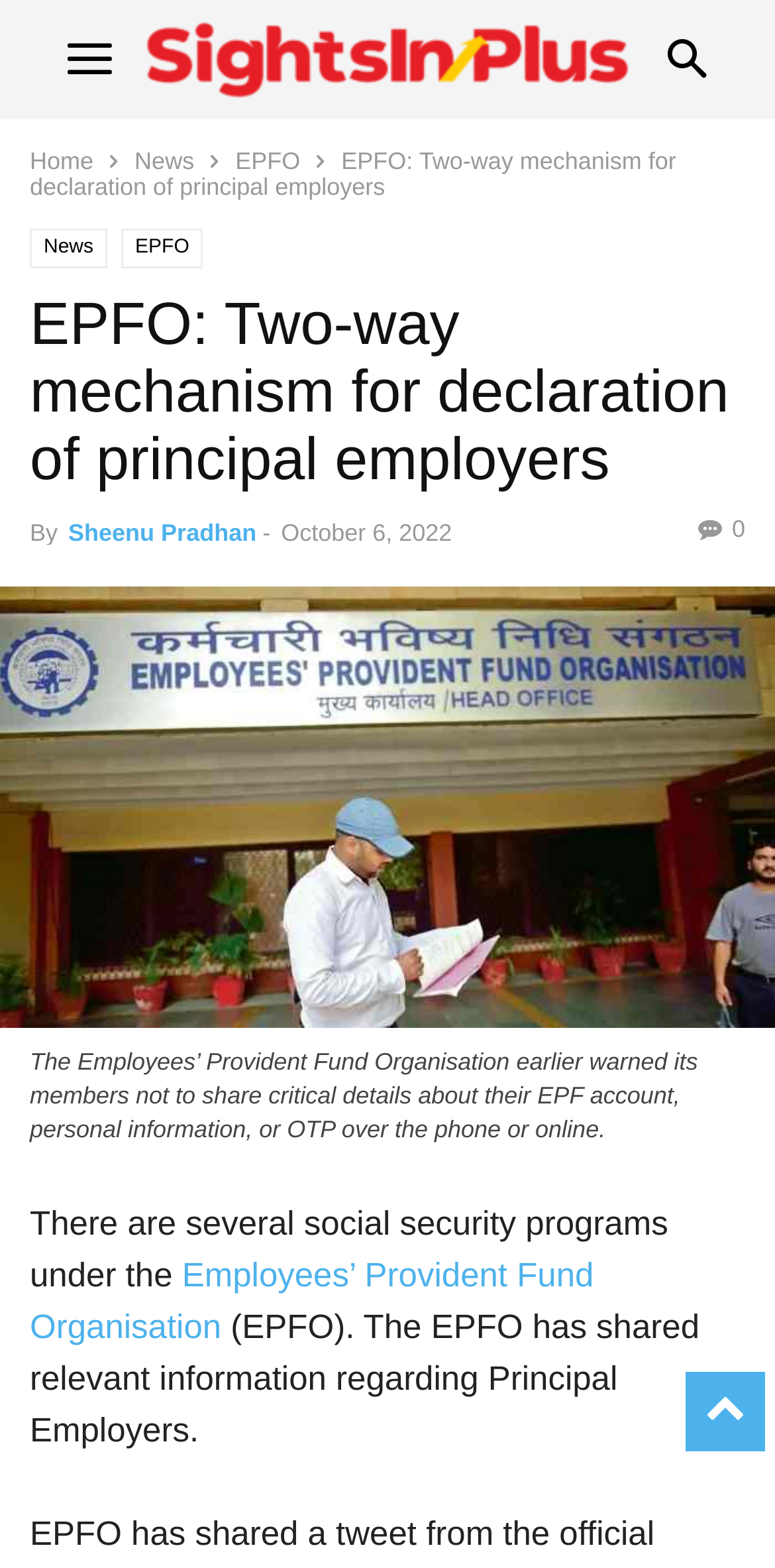Who is the author of the article?
Give a single word or phrase answer based on the content of the image.

Sheenu Pradhan